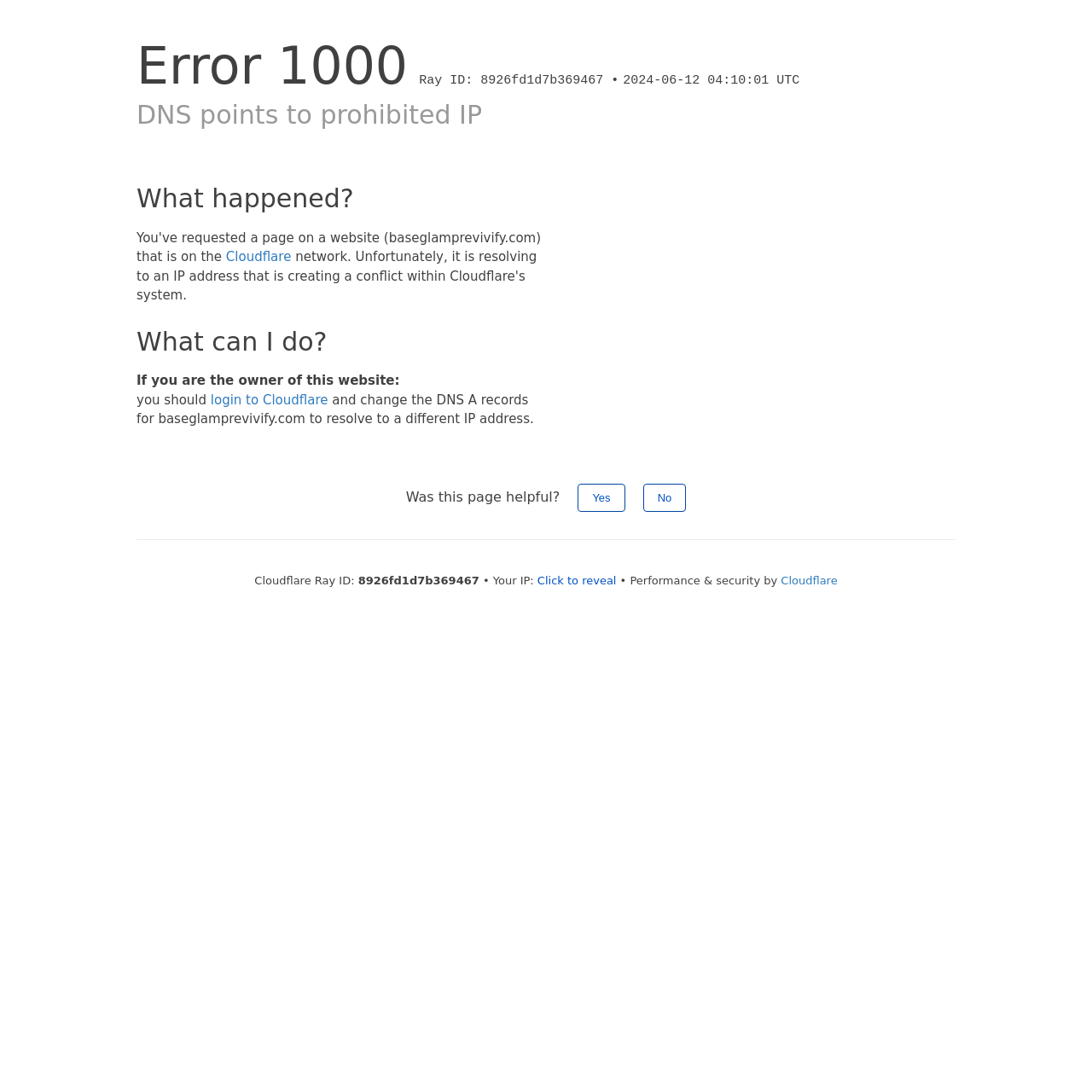Offer a comprehensive description of the webpage’s content and structure.

The webpage displays an error message with the title "Error 1000" at the top left corner. Below the title, there is a section with a Ray ID and a timestamp. 

The main error message "DNS points to prohibited IP" is displayed prominently in the middle of the page. 

There are two sections below the error message: "What happened?" and "What can I do?". The "What happened?" section is located above the "What can I do?" section. 

In the "What can I do?" section, there is a message addressed to the owner of the website, instructing them to login to Cloudflare and change the DNS A records for baseglamprevivify.com to resolve to a different IP address. 

At the bottom of the page, there is a feedback section asking "Was this page helpful?" with "Yes" and "No" buttons. Below the feedback section, there is a Cloudflare Ray ID and an option to reveal the user's IP address. The page is secured by Cloudflare, as indicated at the bottom right corner.